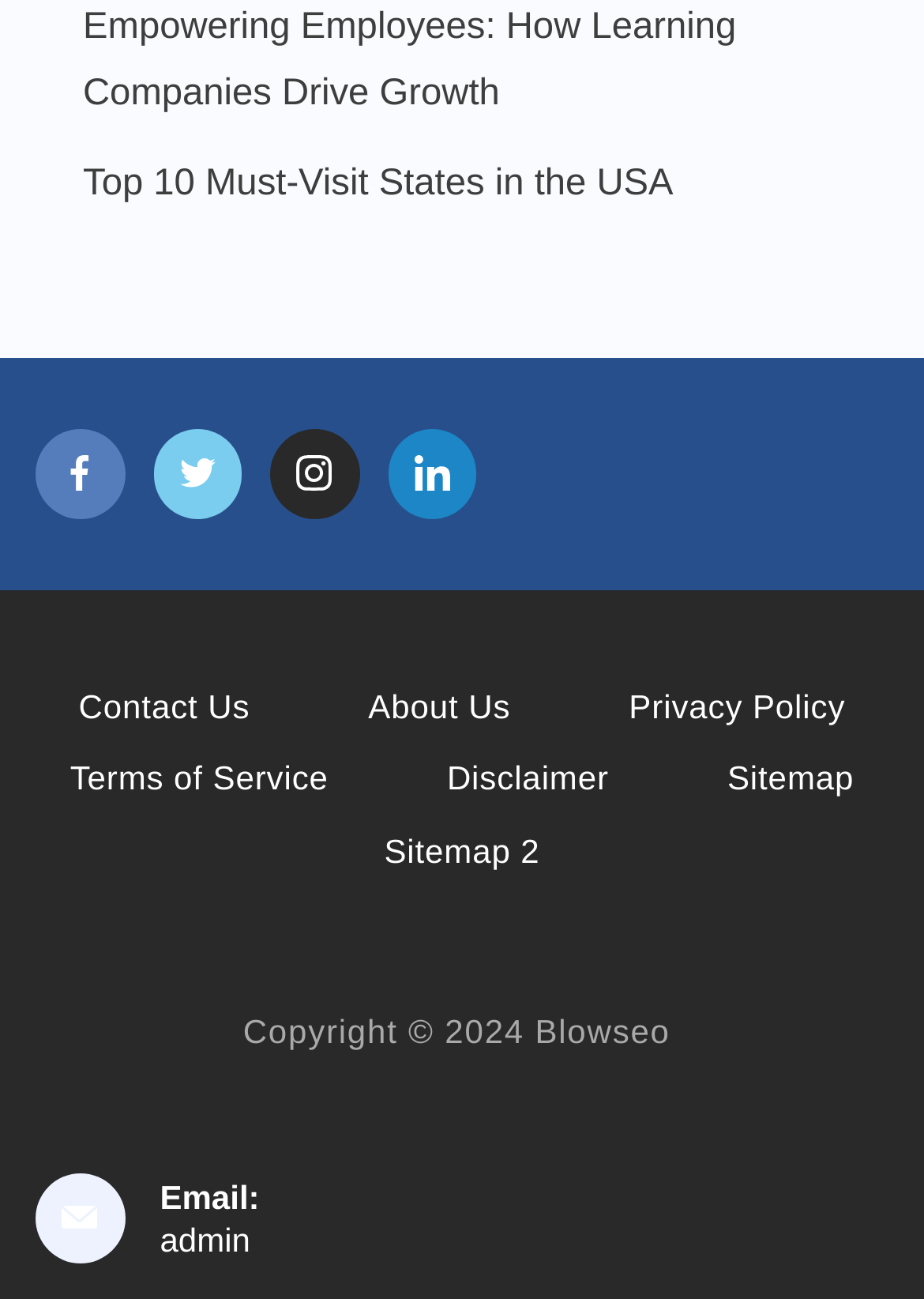Examine the image and give a thorough answer to the following question:
What is the email address?

I located the email address by looking at the text and link in the footer section of the webpage, which is labeled as 'Email:' and has a link to 'admin'.